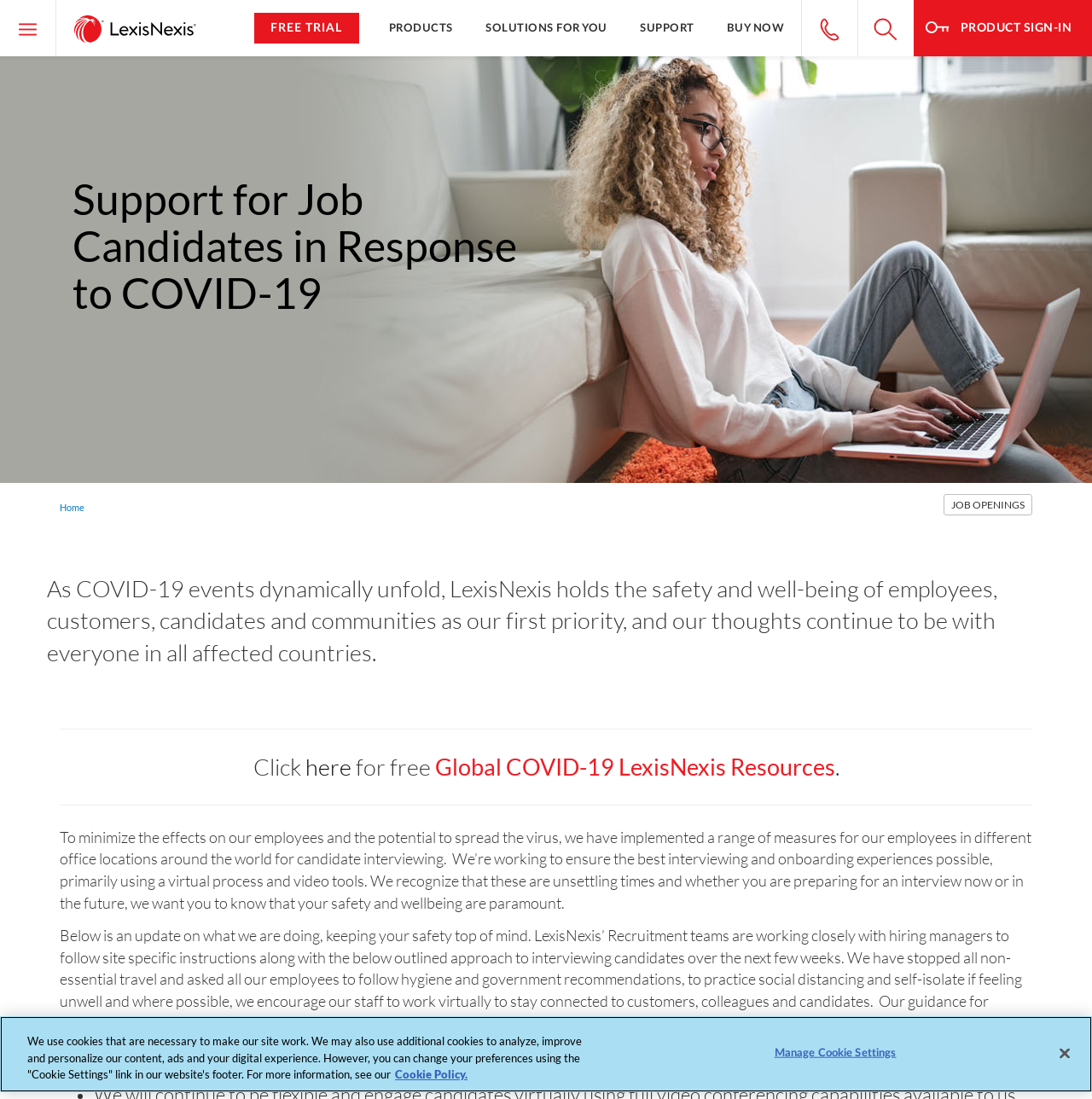Generate a thorough description of the webpage.

This webpage is about LexisNexis' support for job candidates in response to COVID-19. At the top, there are several links, including "Skip to Main", "FREE TRIAL", "PRODUCTS", "SOLUTIONS FOR YOU", "SUPPORT", and "BUY NOW", which are aligned horizontally across the page. Below these links, there are three buttons with icons, labeled "support", "search", and "PRODUCT SIGN-IN", respectively.

The main content of the page is divided into sections. The first section has a heading "Support for Job Candidates in Response to COVID-19" and a paragraph of text that expresses the company's priority for the safety and well-being of employees, customers, candidates, and communities during the COVID-19 pandemic.

Below this section, there is a link to "Home" and another link to "JOB OPENINGS" on the right side of the page. The next section has a paragraph of text that explains the company's measures to minimize the effects of the pandemic on employees and candidates, including implementing virtual interviewing and onboarding processes.

The following section has a heading and a paragraph of text that outlines the company's approach to candidate interviews, including stopping non-essential travel and encouraging virtual work. Below this, there is a list with a single item, "Recruiters and interviewers are proactively working with candidates to accommodate/reschedule interviews virtually."

At the bottom of the page, there is a cookie banner with a heading "Privacy" and a paragraph of text that explains the company's use of cookies. There are also buttons to "Manage Cookie Settings" and "Close" the banner.